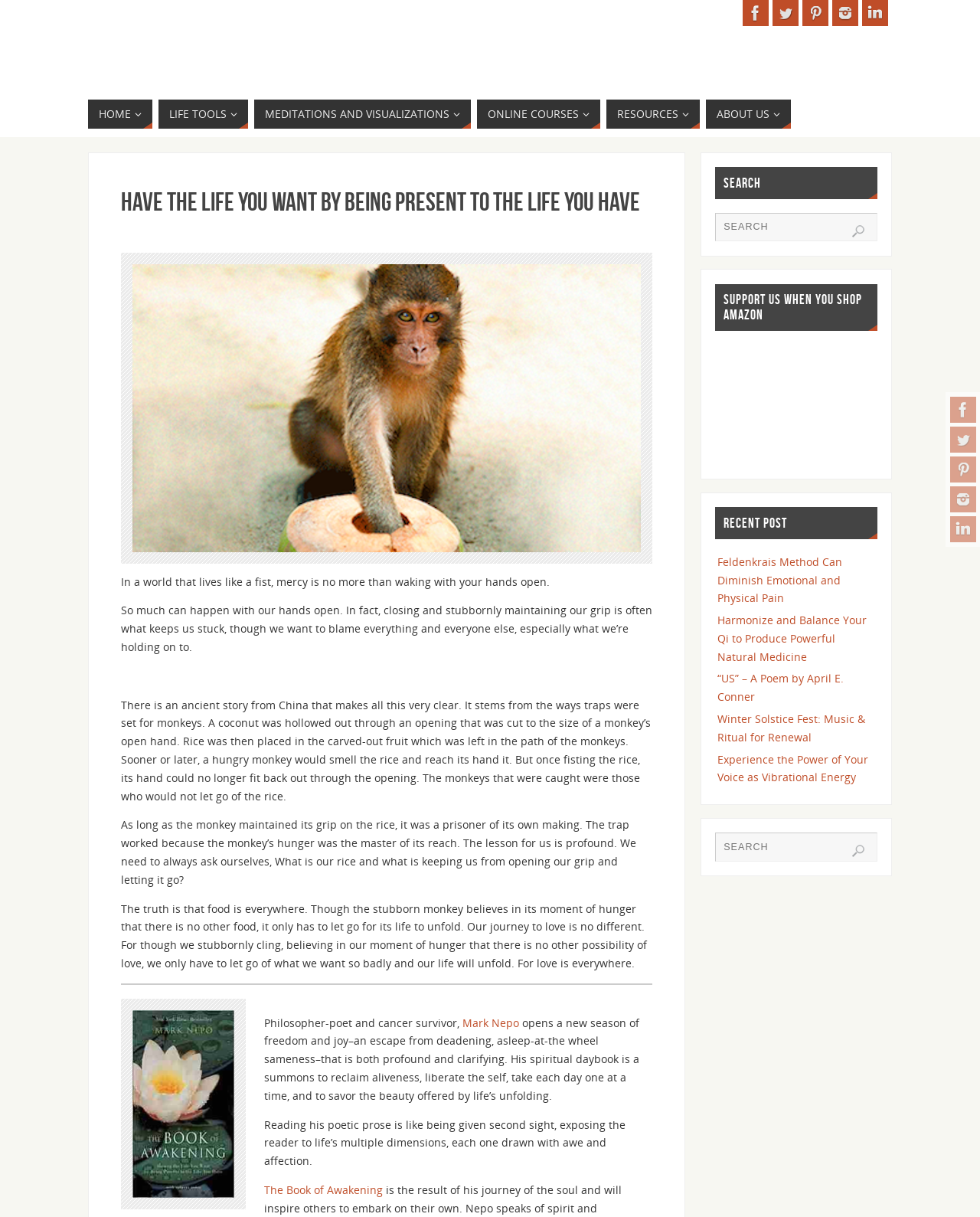Give a succinct answer to this question in a single word or phrase: 
How many social media links are there?

5